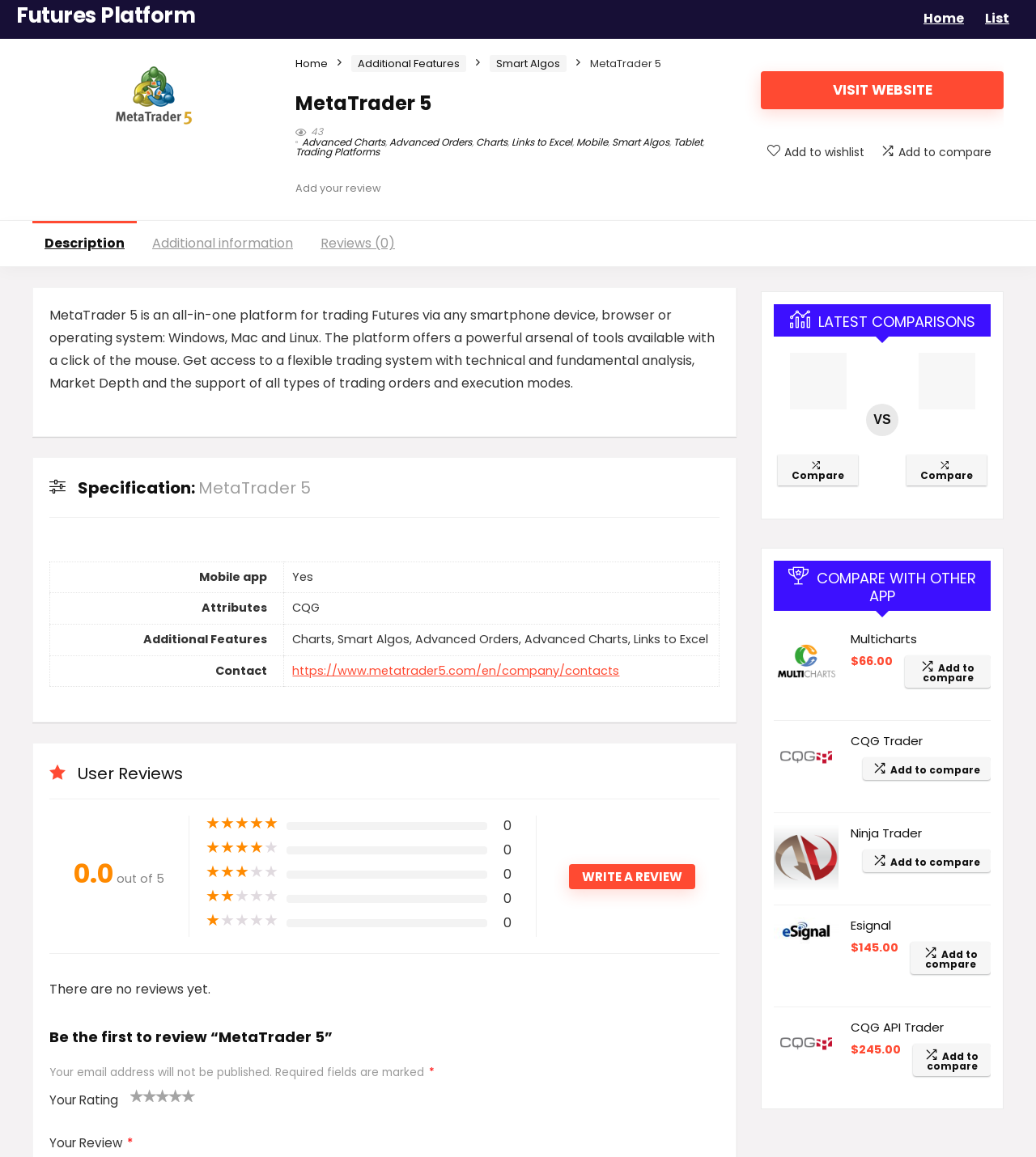Determine the bounding box coordinates for the HTML element described here: "3".

[0.126, 0.942, 0.163, 0.953]